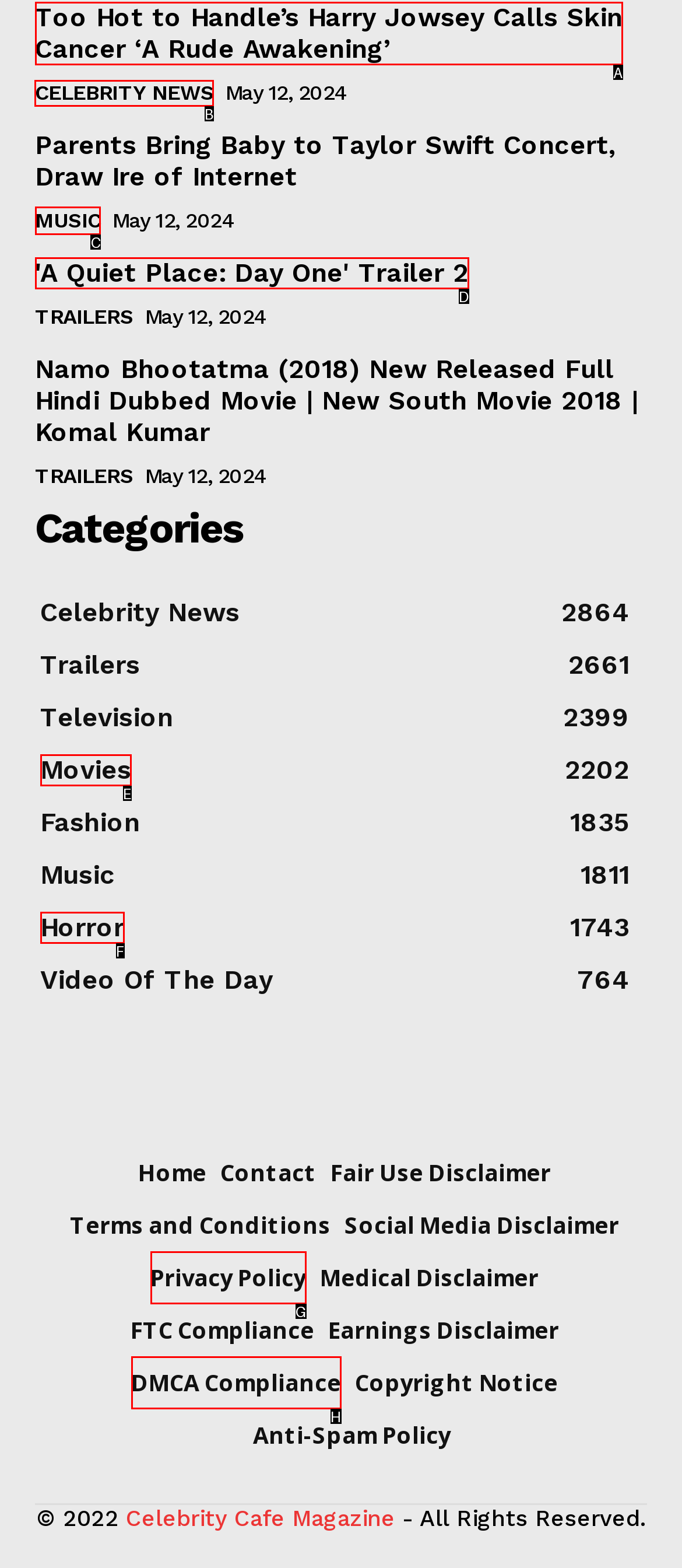Select the proper UI element to click in order to perform the following task: Read the latest celebrity news. Indicate your choice with the letter of the appropriate option.

B